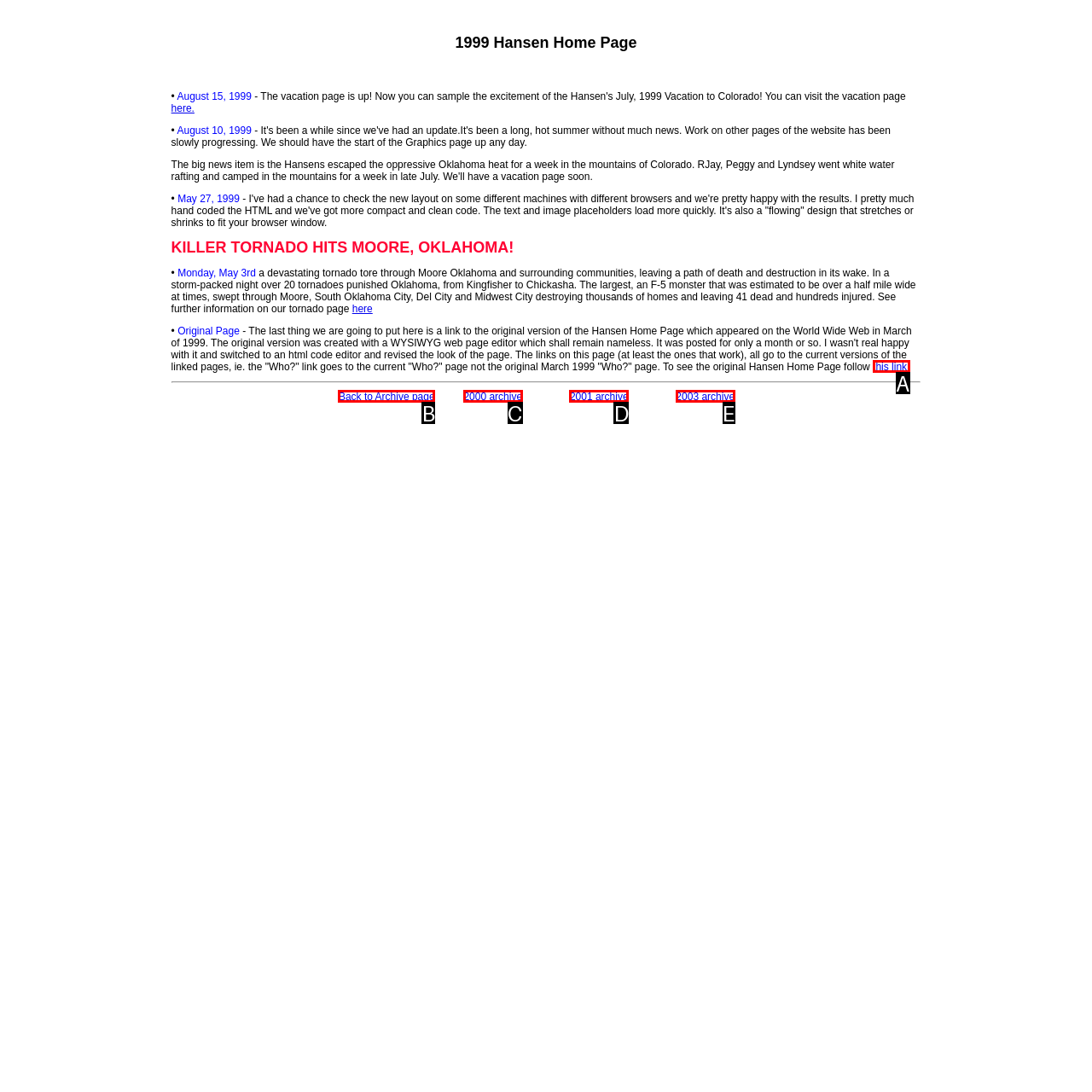Select the correct option based on the description: this link.
Answer directly with the option’s letter.

A